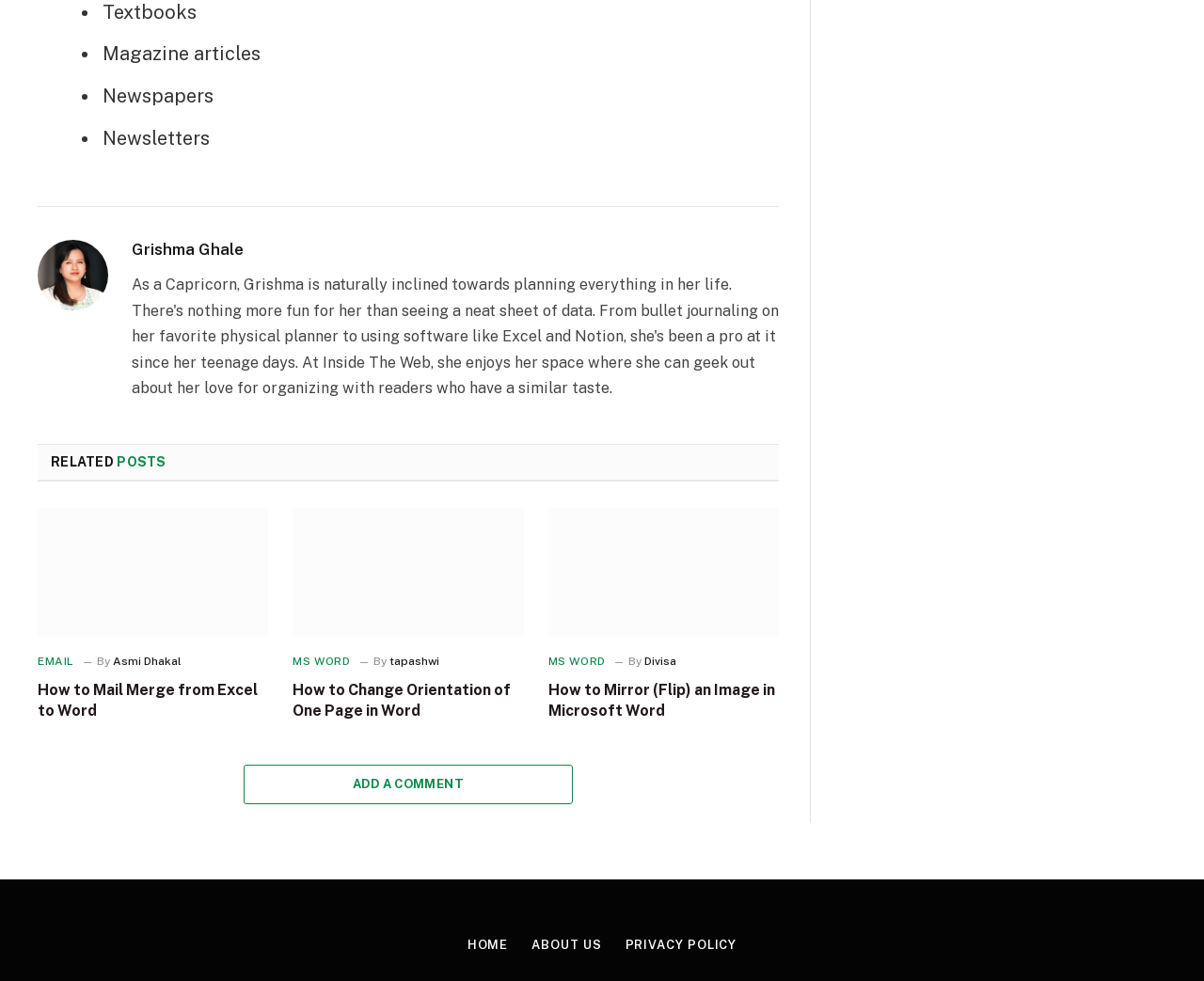Find the bounding box of the UI element described as: "Home". The bounding box coordinates should be given as four float values between 0 and 1, i.e., [left, top, right, bottom].

[0.388, 0.956, 0.422, 0.97]